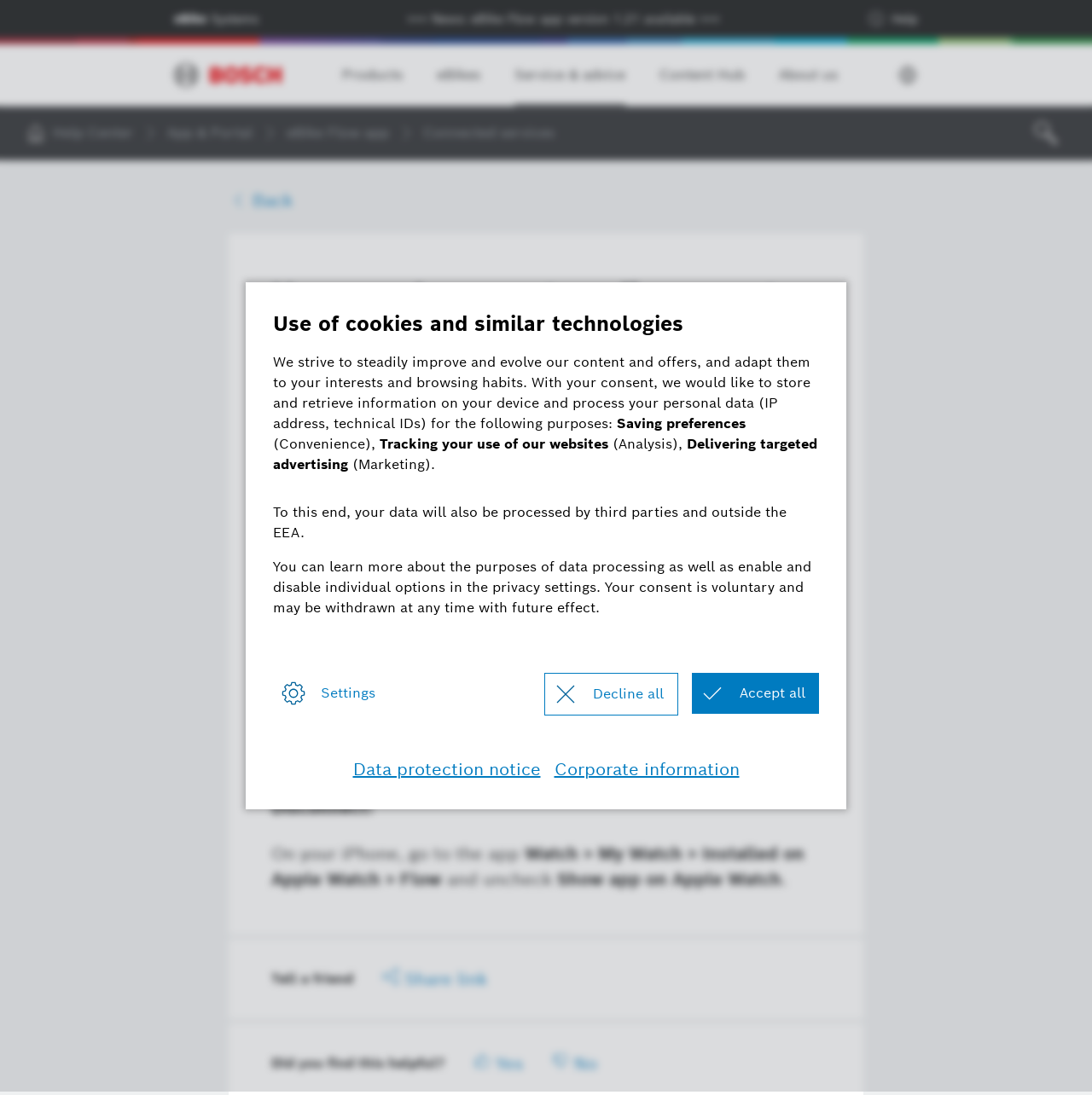Extract the bounding box coordinates for the described element: "parent_node: Help Center". The coordinates should be represented as four float numbers between 0 and 1: [left, top, right, bottom].

[0.023, 0.112, 0.042, 0.131]